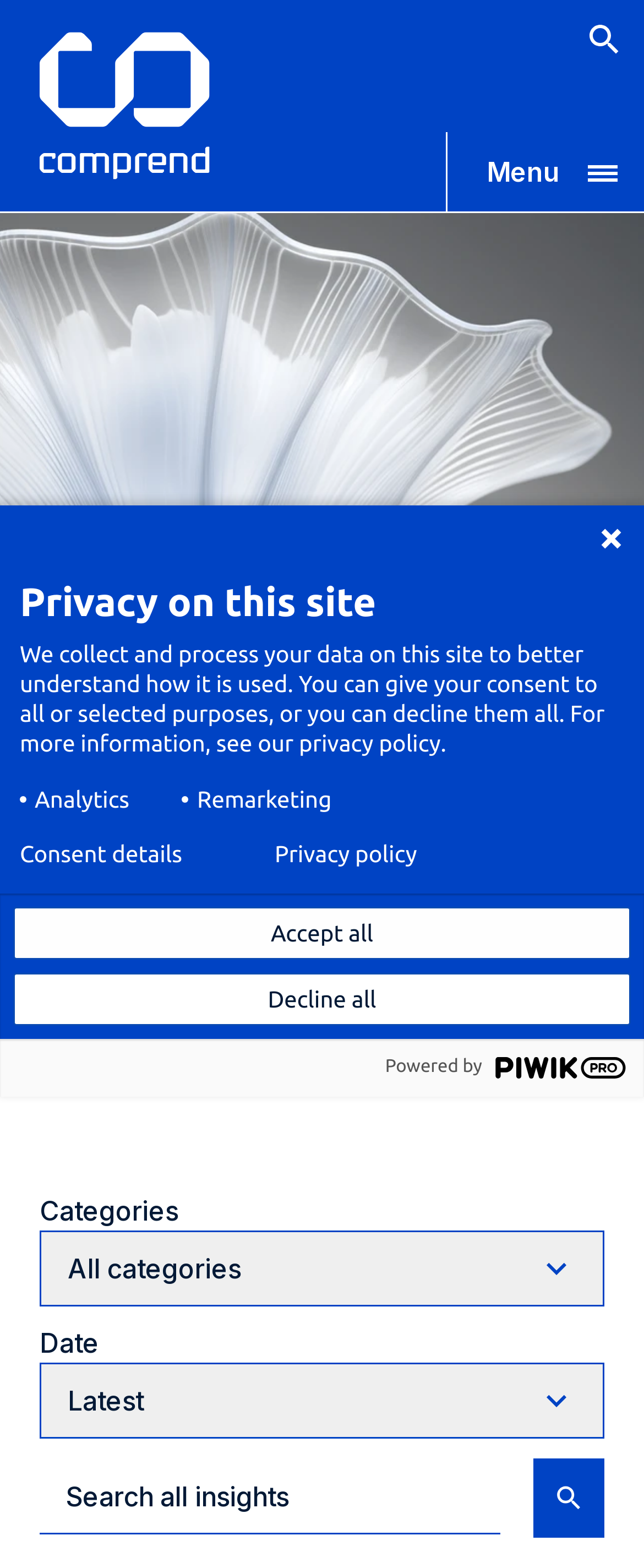Please locate the bounding box coordinates of the region I need to click to follow this instruction: "Filter by date".

[0.062, 0.869, 0.938, 0.917]